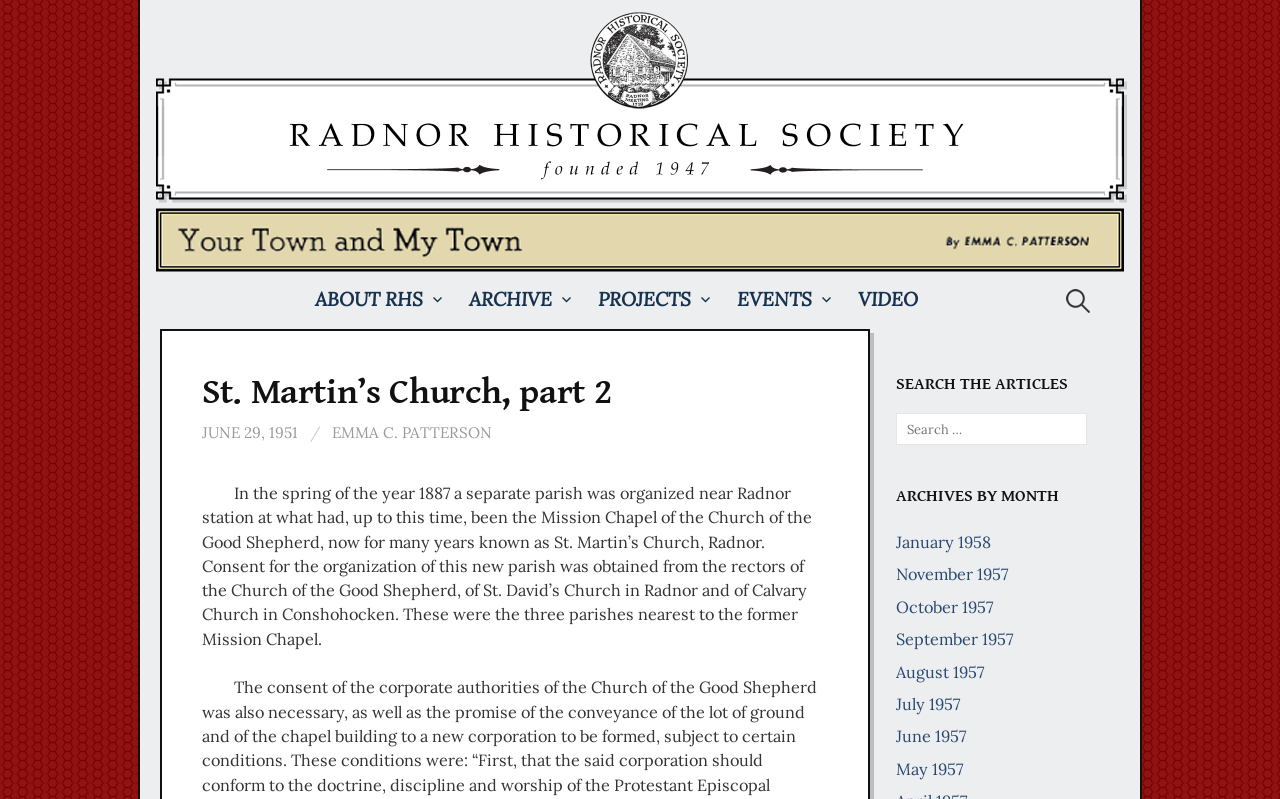Find the bounding box coordinates of the element to click in order to complete the given instruction: "Select options for RED GOST BY RUTHLESS VAPOR 120ML IN DUBAI."

None